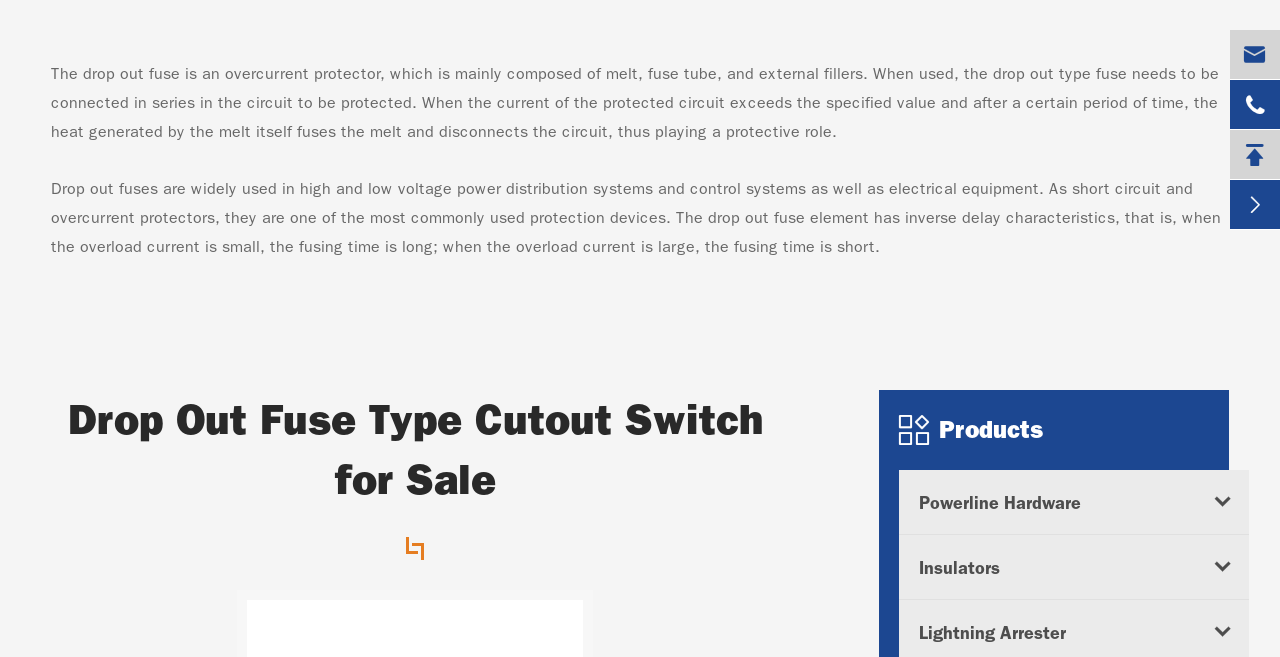Find the bounding box of the web element that fits this description: "".

[0.961, 0.122, 1.0, 0.197]